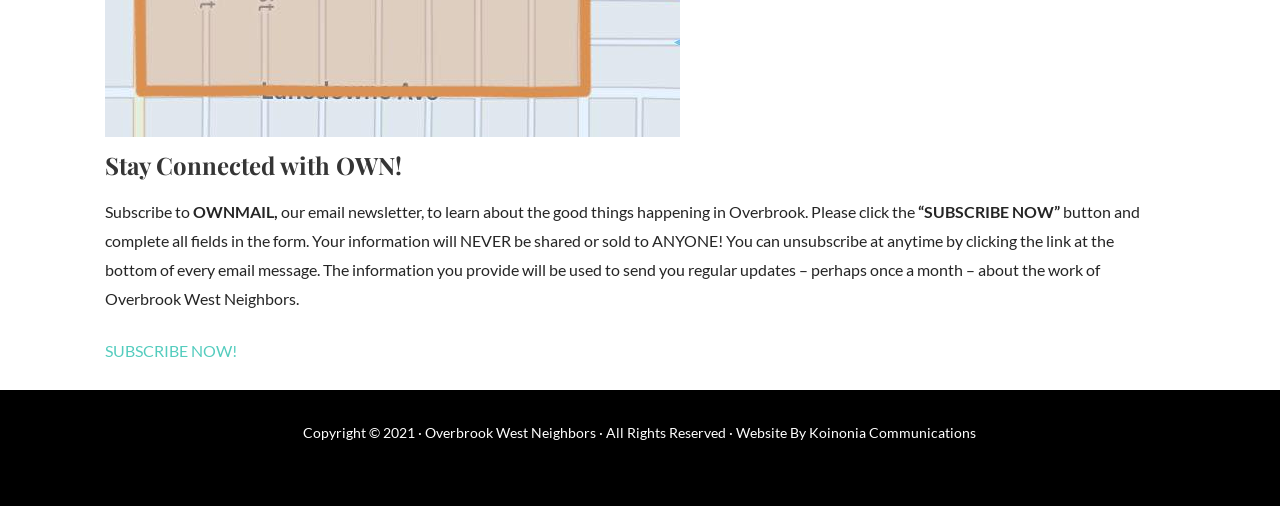Find the bounding box of the UI element described as: "SUBSCRIBE NOW!". The bounding box coordinates should be given as four float values between 0 and 1, i.e., [left, top, right, bottom].

[0.082, 0.674, 0.185, 0.712]